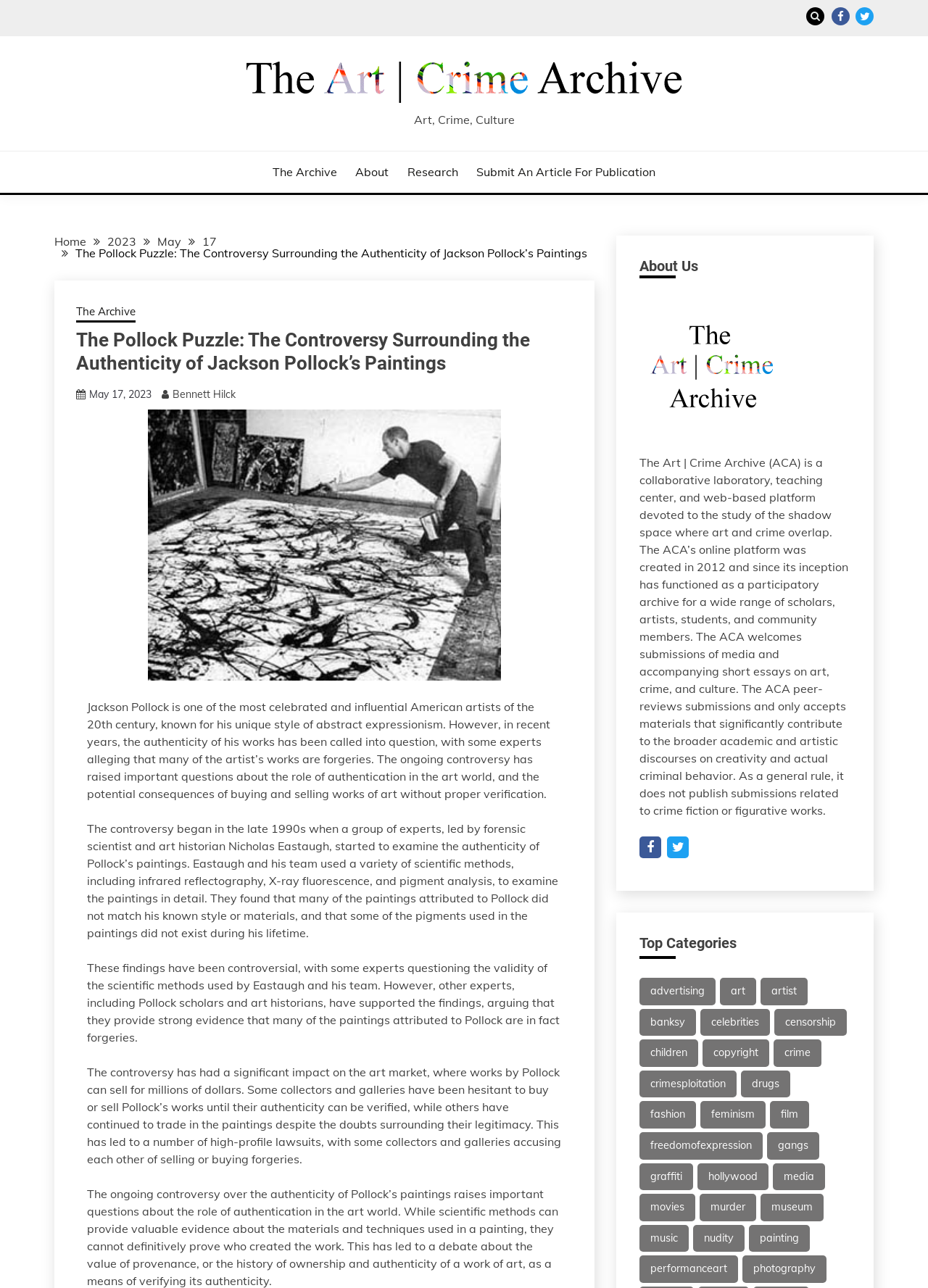Using details from the image, please answer the following question comprehensively:
What is the name of the forensic scientist mentioned in the article?

The article mentions that Nicholas Eastaugh, a forensic scientist and art historian, led a team of experts in examining the authenticity of Pollock's paintings using scientific methods such as infrared reflectography, X-ray fluorescence, and pigment analysis.